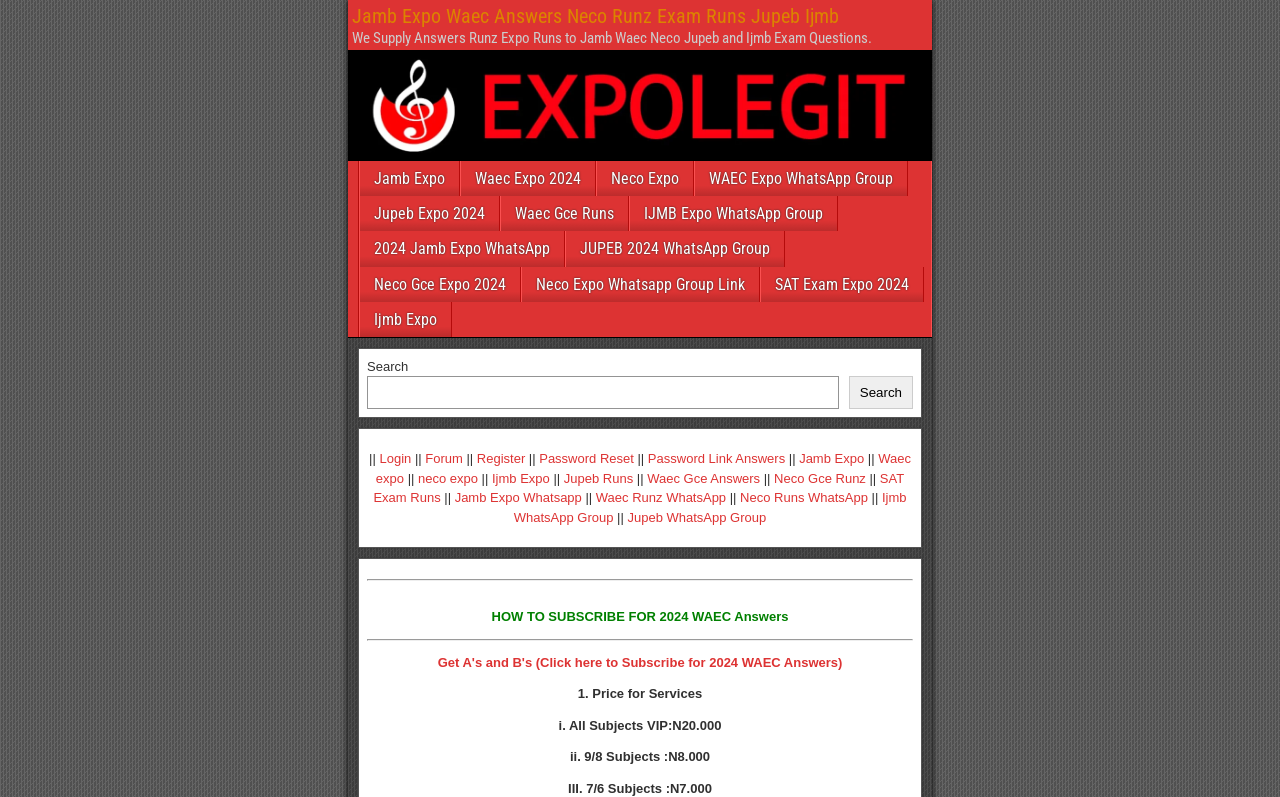Please give a succinct answer using a single word or phrase:
What is the purpose of the search box?

To search the website